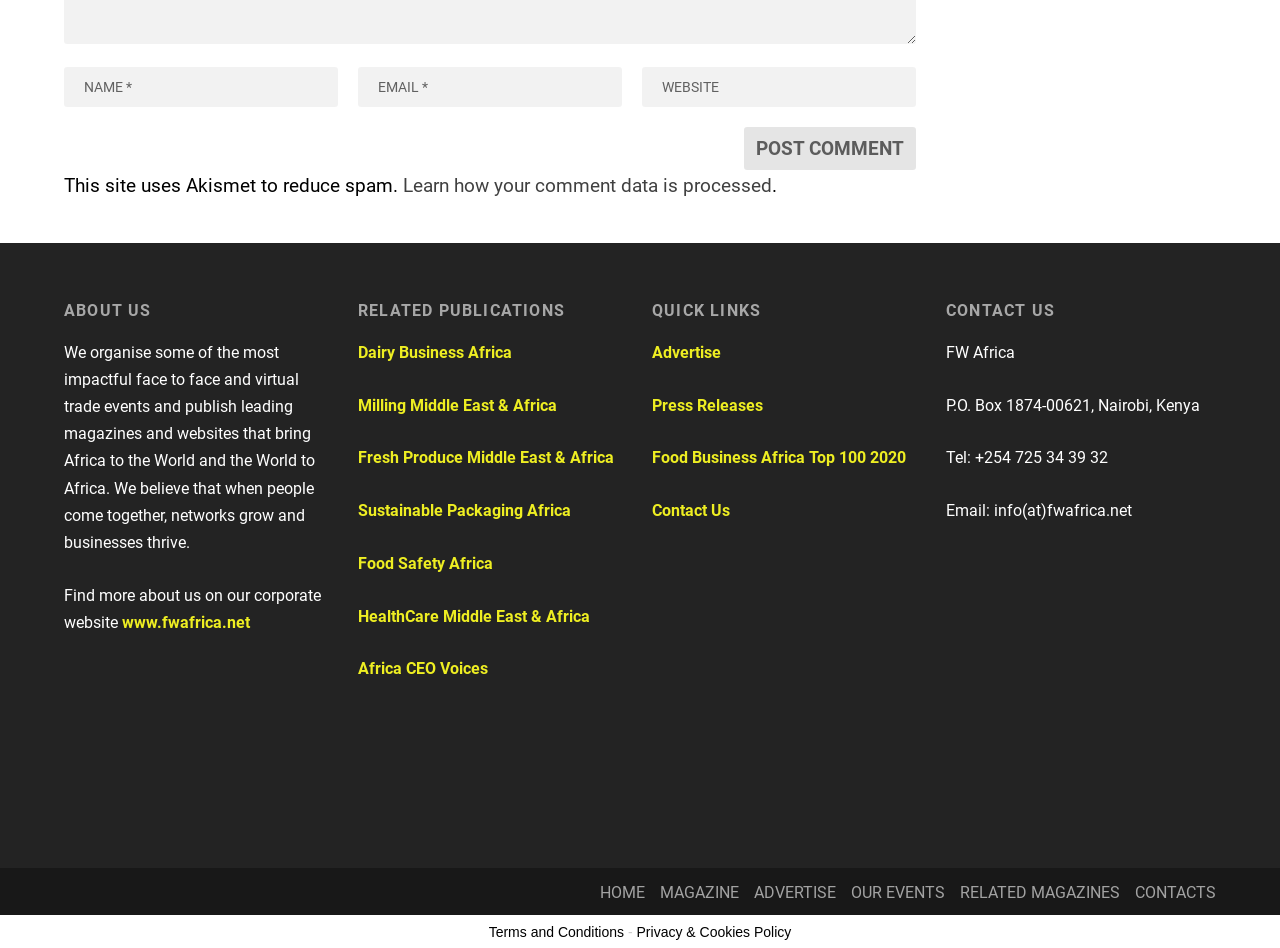Answer succinctly with a single word or phrase:
What is the purpose of the website?

Trade events and publications